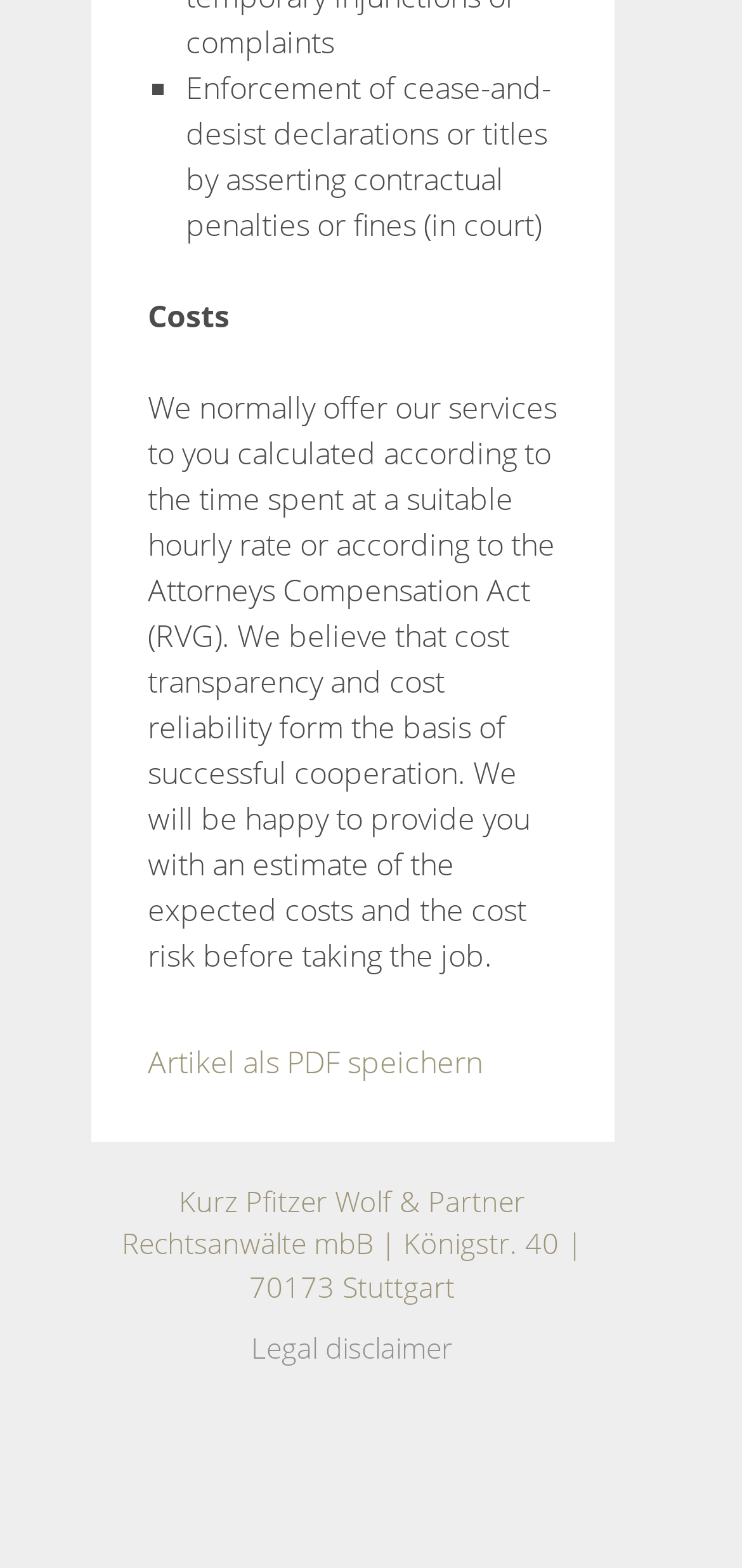How does the law firm calculate costs?
Based on the visual information, provide a detailed and comprehensive answer.

I found this information in the middle section of the webpage, where the law firm explains their cost calculation method. They mention that they offer their services based on the time spent at a suitable hourly rate or according to the Attorneys Compensation Act (RVG).